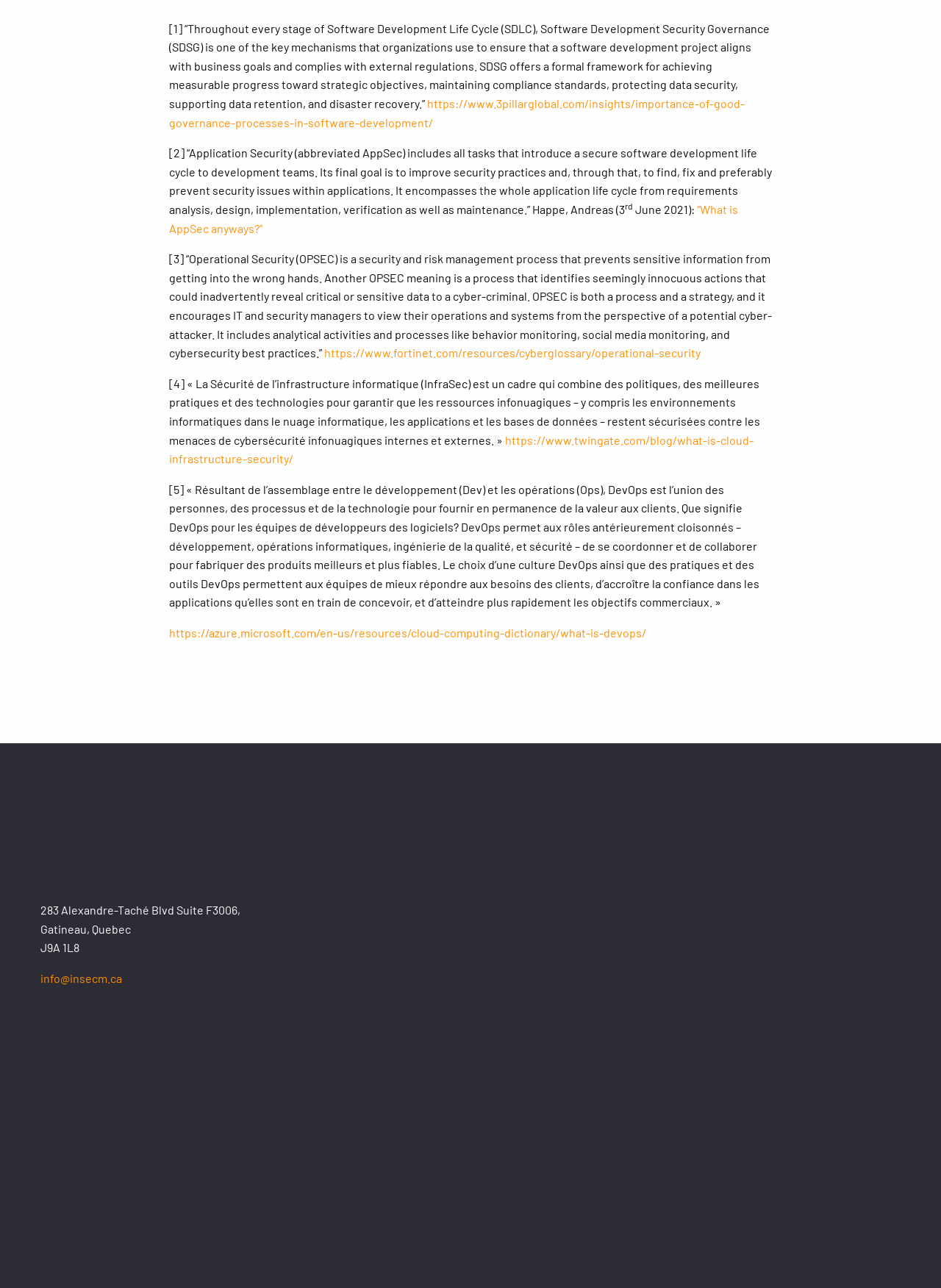Use a single word or phrase to respond to the question:
What is OPSEC?

Operational Security